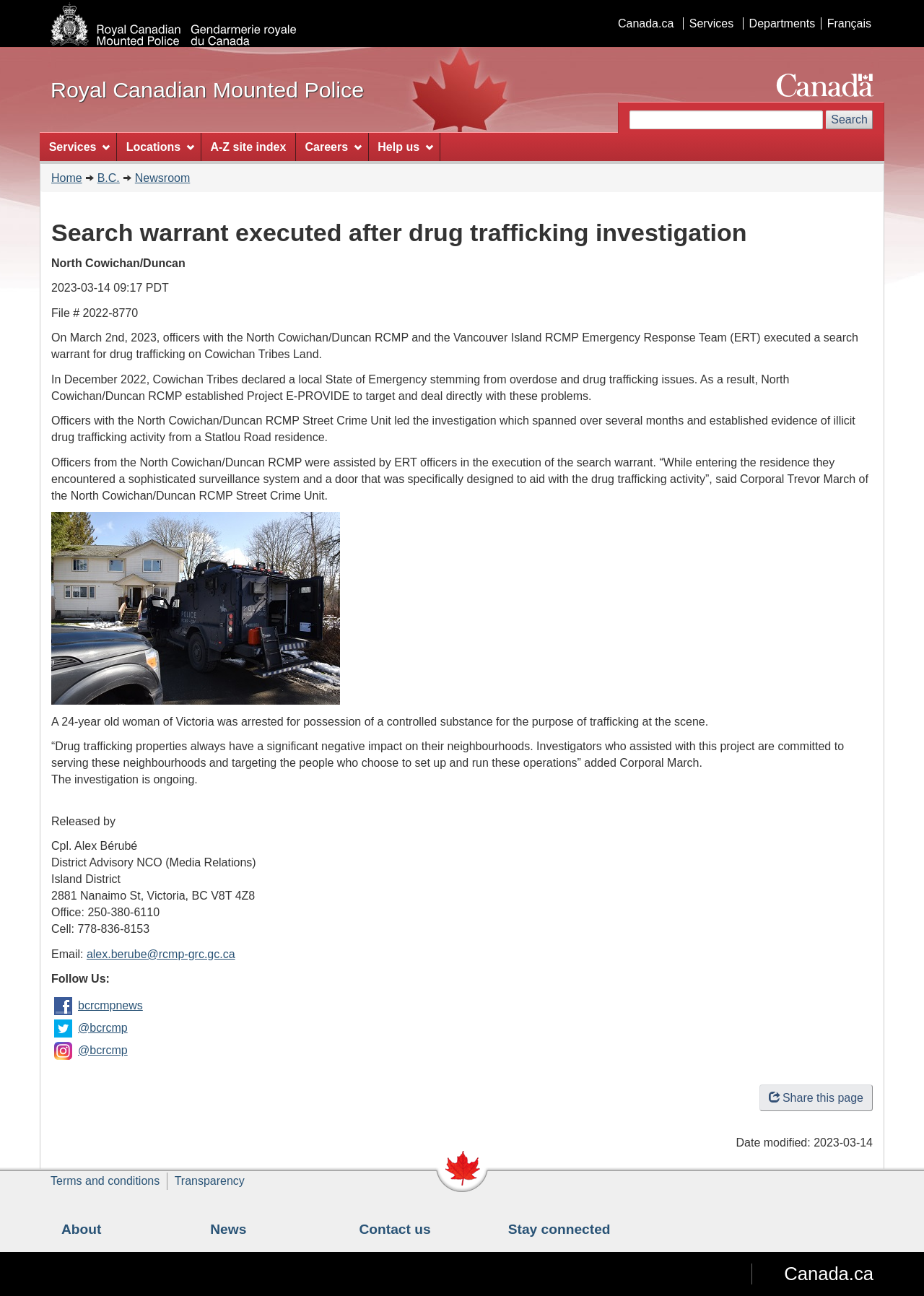Respond with a single word or short phrase to the following question: 
What is the date of the incident?

March 2nd, 2023